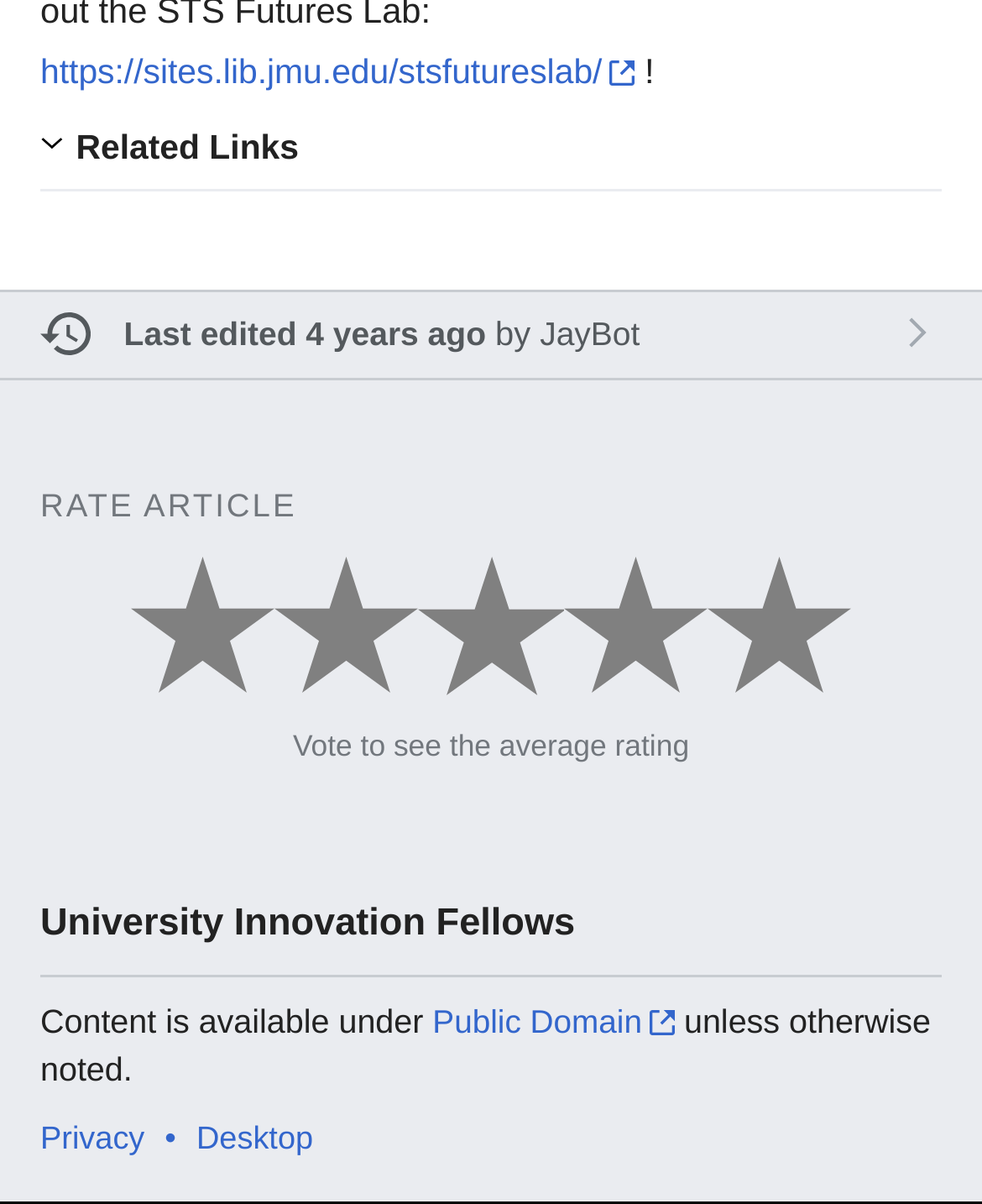What is the name of the author who edited the article?
Give a detailed and exhaustive answer to the question.

I found the answer by looking at the section that says 'Last edited 4 years ago' and then finding the link that says 'JayBot' which is the author's name.